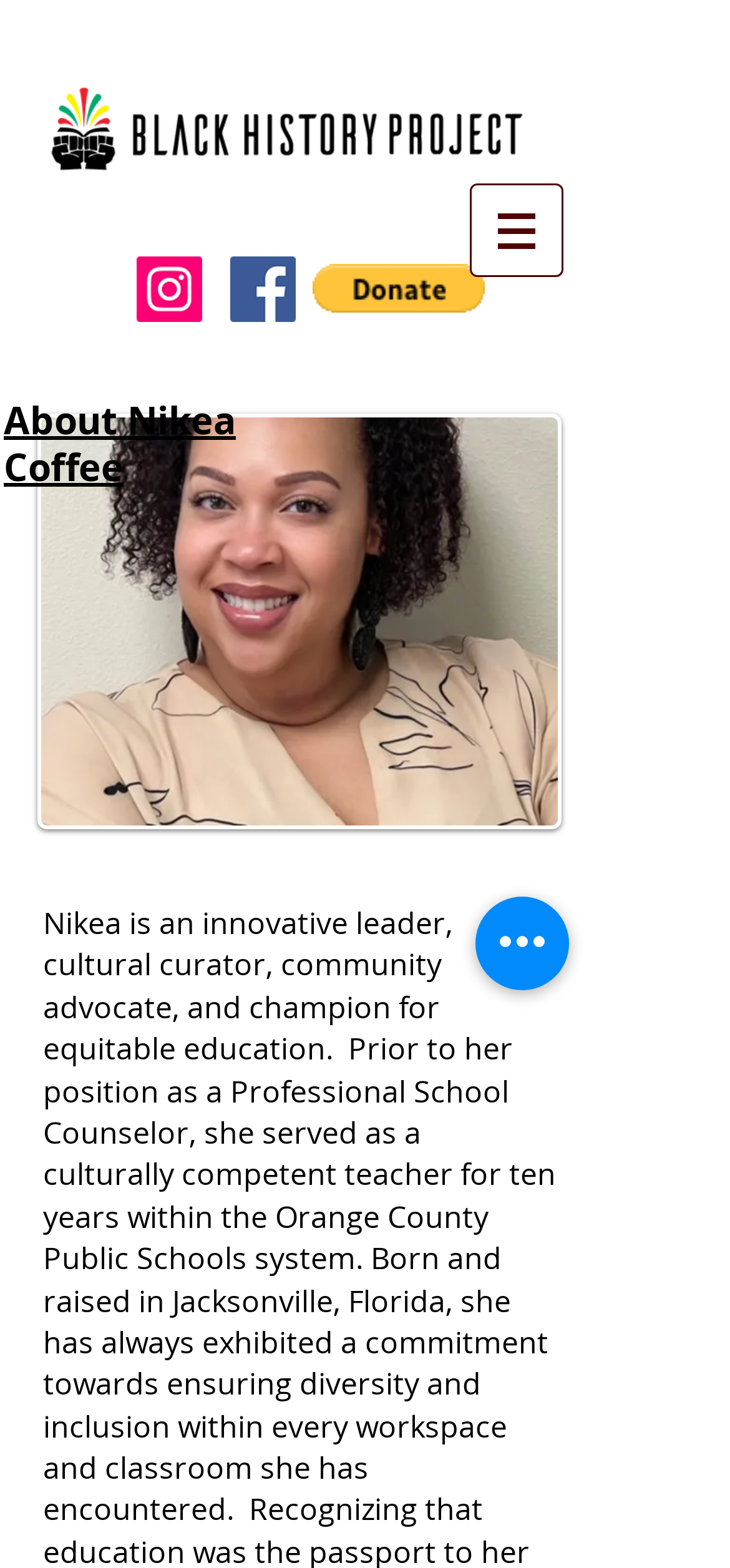What is the main topic of the webpage?
Offer a detailed and full explanation in response to the question.

The main topic of the webpage can be inferred from the heading element 'About Nikea Coffee', which suggests that the webpage is primarily about Nikea Coffee, possibly a person or organization.